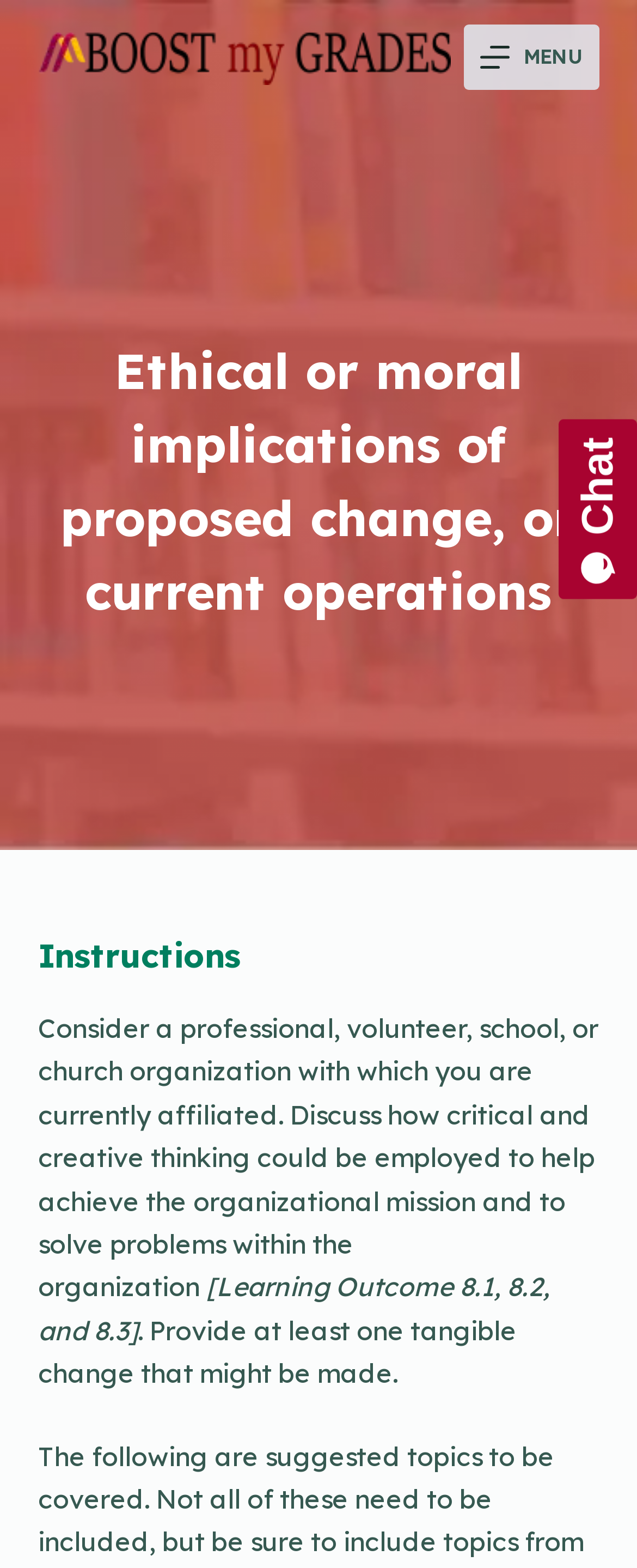Respond concisely with one word or phrase to the following query:
How many learning outcomes are mentioned in the instructions?

3